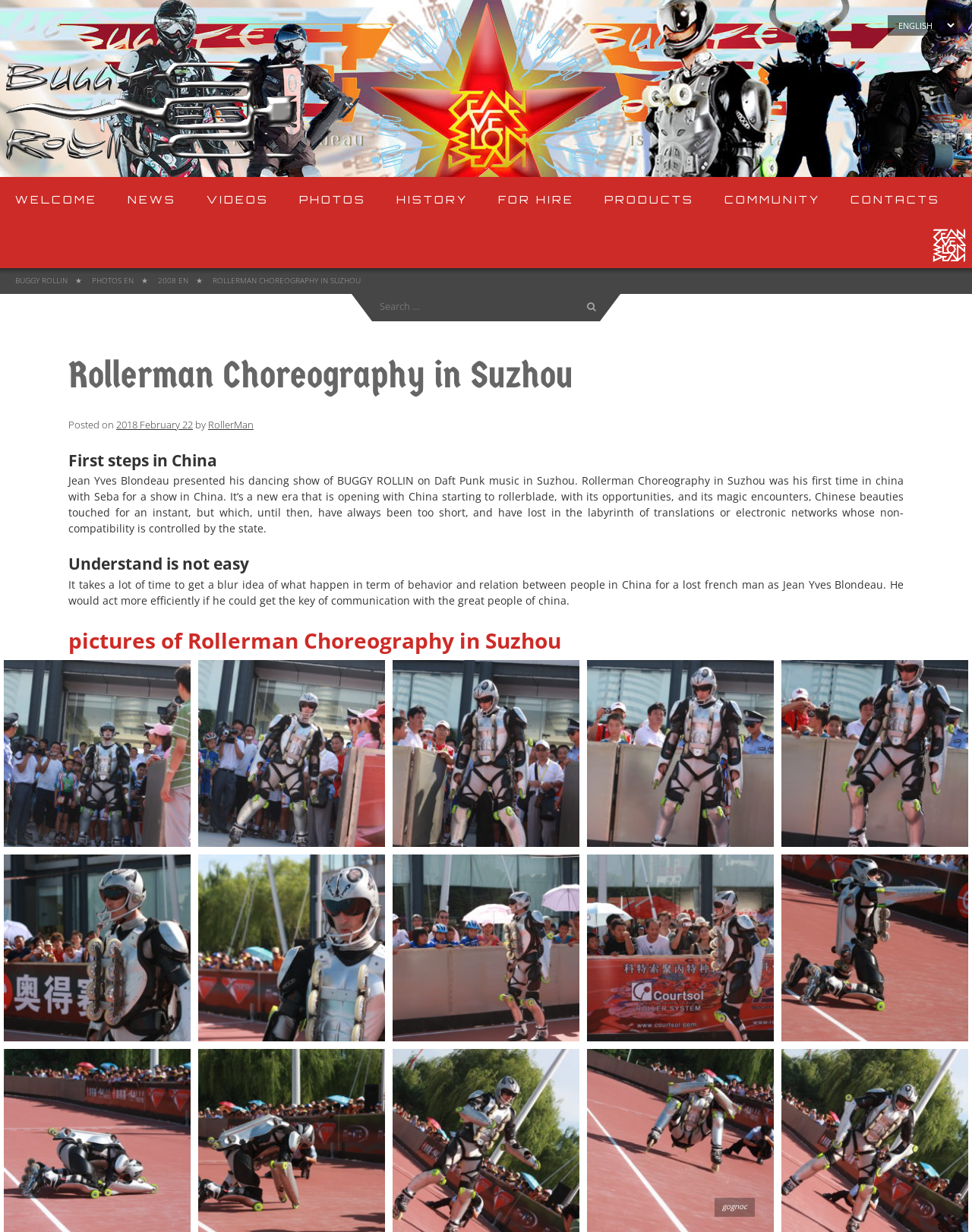Give a concise answer of one word or phrase to the question: 
What is the main topic of the webpage?

Rollerman Choreography in Suzhou